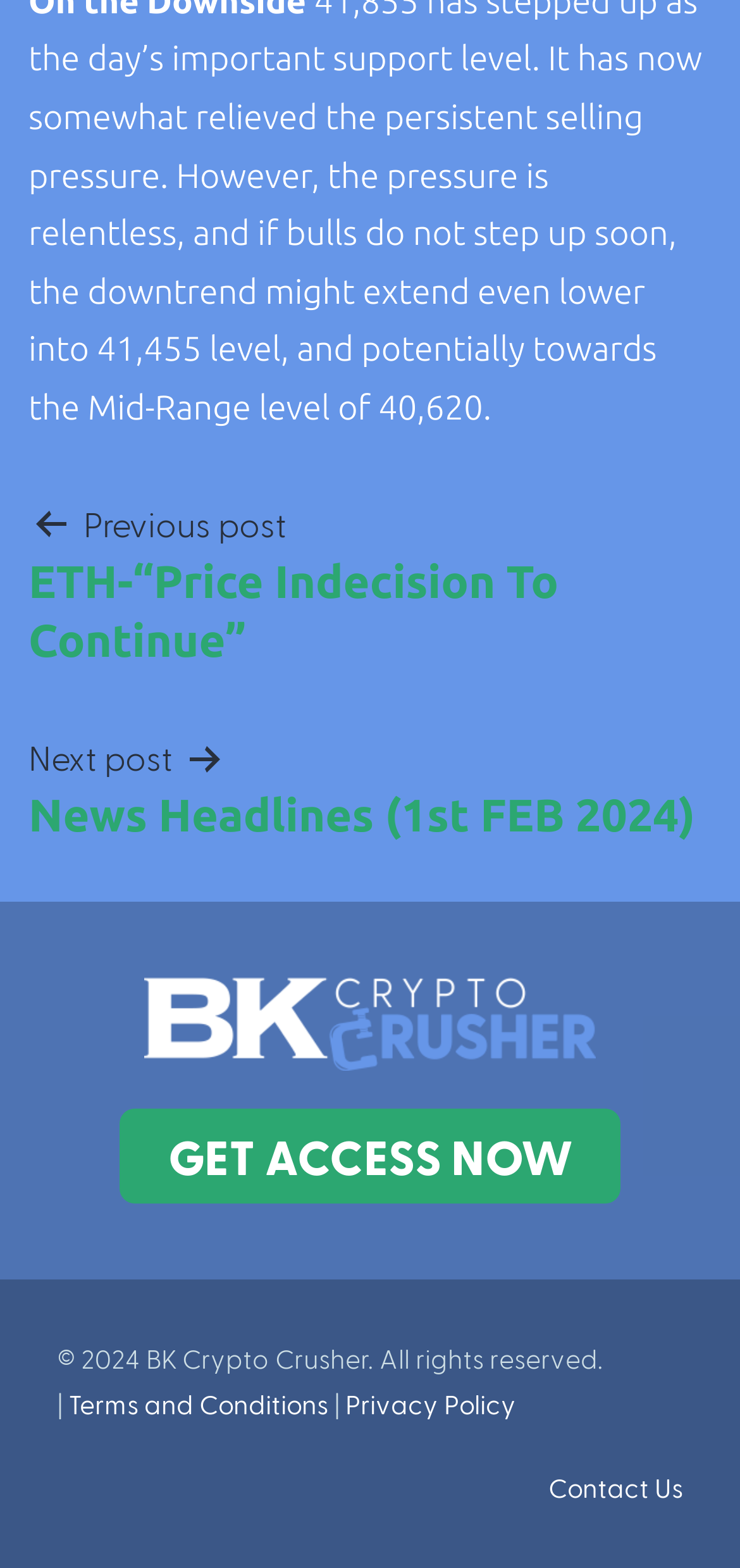Answer the question in one word or a short phrase:
What is the navigation section for?

Posts